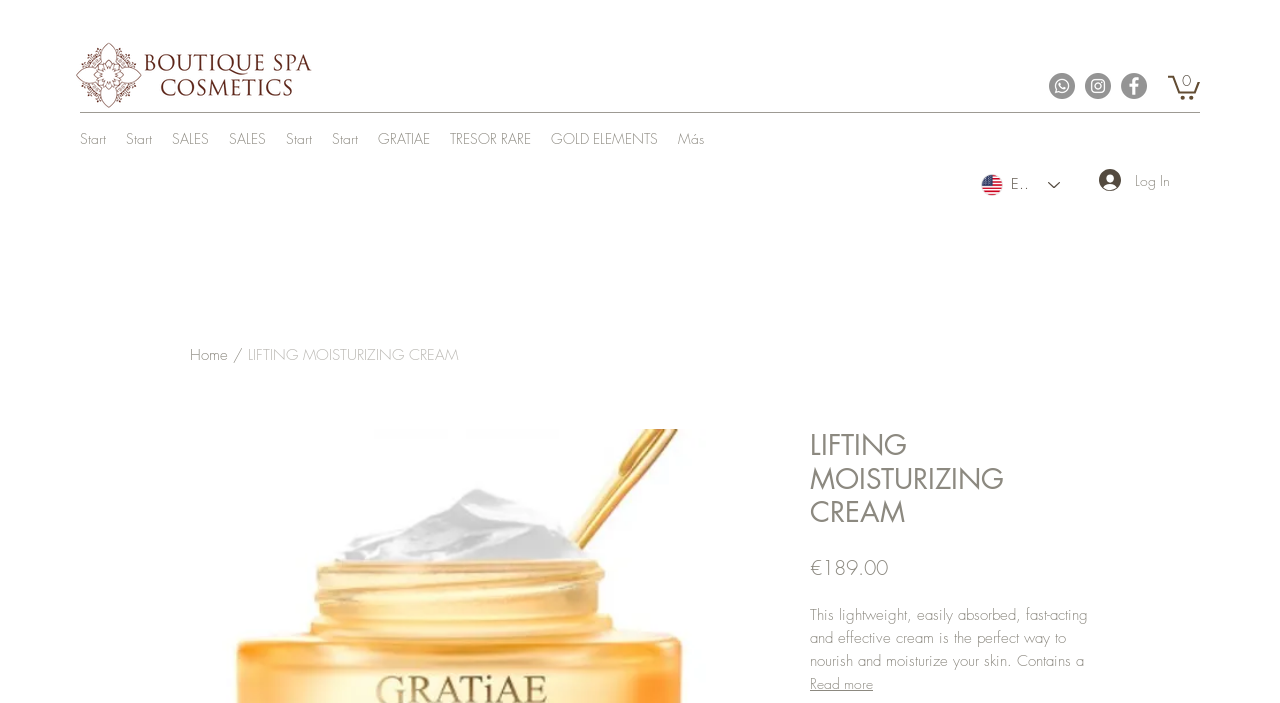Highlight the bounding box of the UI element that corresponds to this description: "aria-label="Facebook - Gris Círculo"".

[0.876, 0.104, 0.896, 0.141]